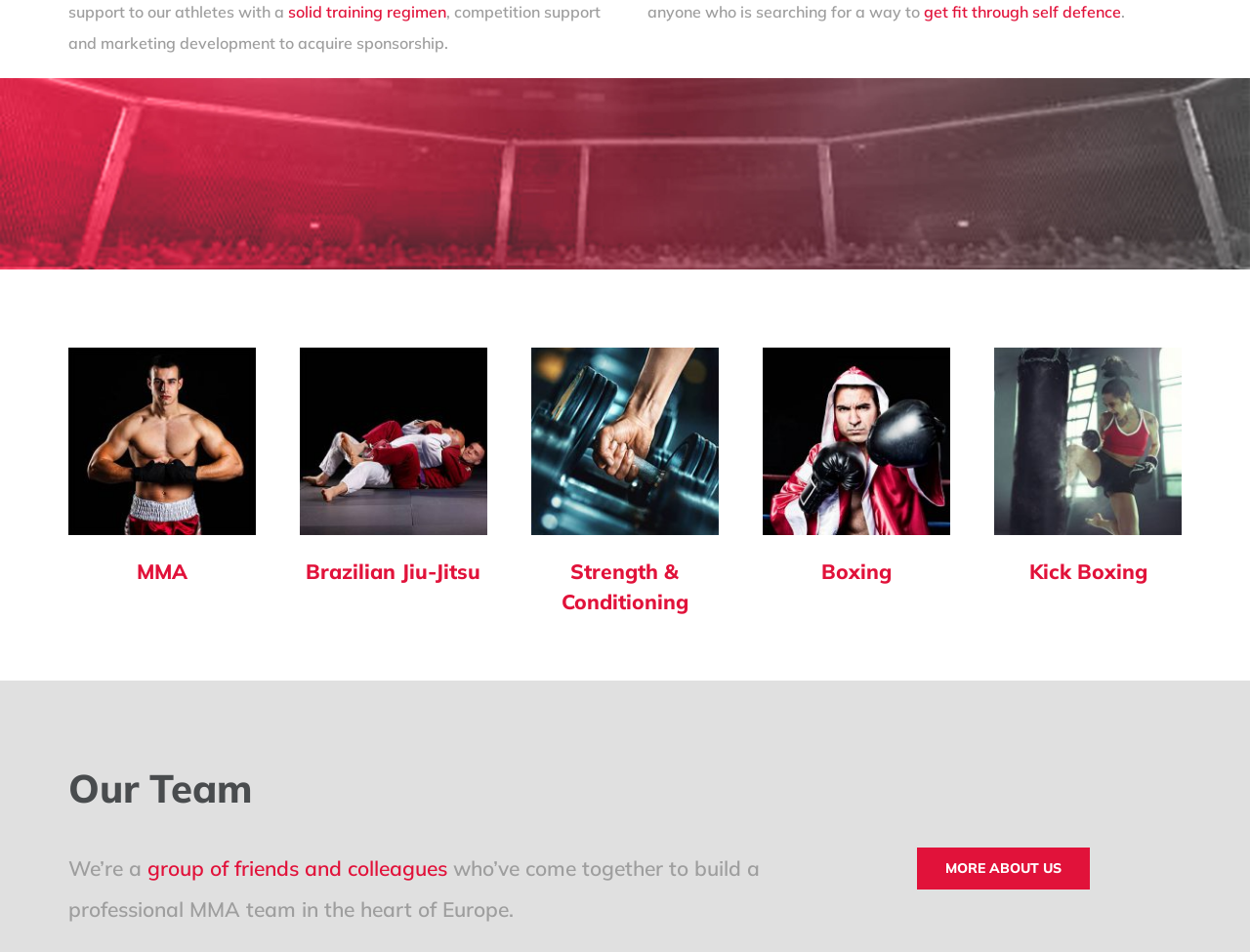What type of training regimen is mentioned?
Answer the question with a thorough and detailed explanation.

The webpage mentions a 'solid training regimen' which suggests that the website is related to fitness or sports training. This is evident from the link 'solid training regimen' on the webpage.